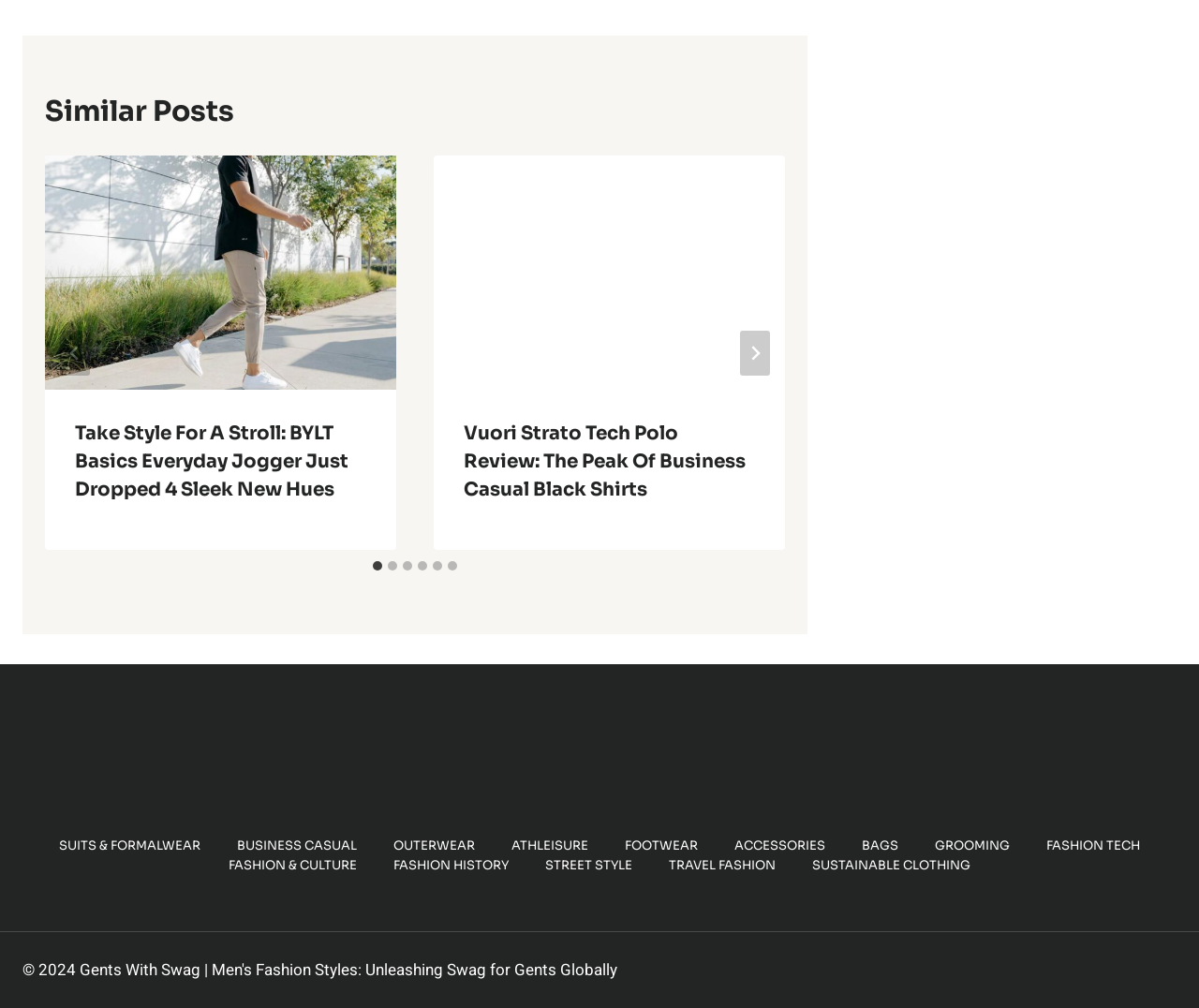Please specify the bounding box coordinates for the clickable region that will help you carry out the instruction: "Follow the 'prototypes' link".

None